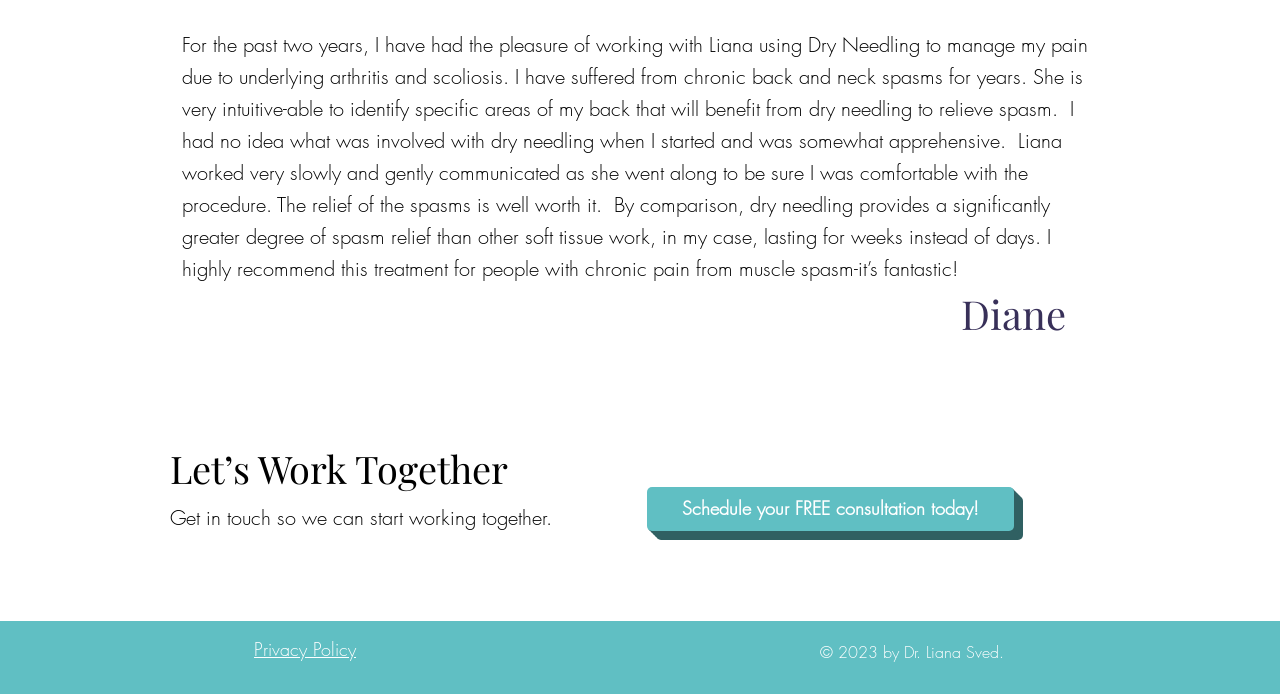Please answer the following question using a single word or phrase: 
How many social media platforms are listed in the 'Social Bar' section?

6